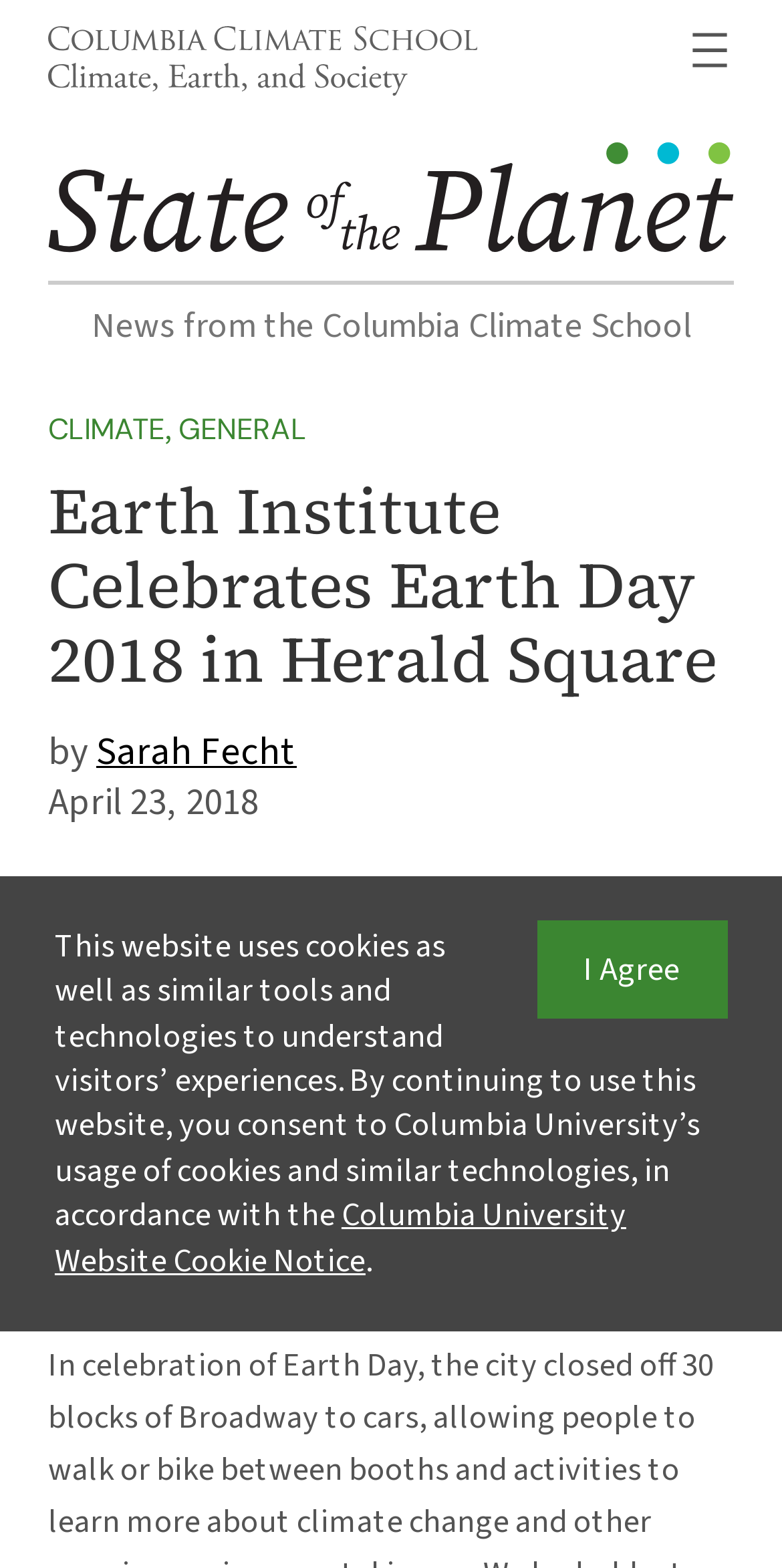Identify the bounding box coordinates of the clickable section necessary to follow the following instruction: "Open the navigation menu". The coordinates should be presented as four float numbers from 0 to 1, i.e., [left, top, right, bottom].

[0.877, 0.016, 0.938, 0.047]